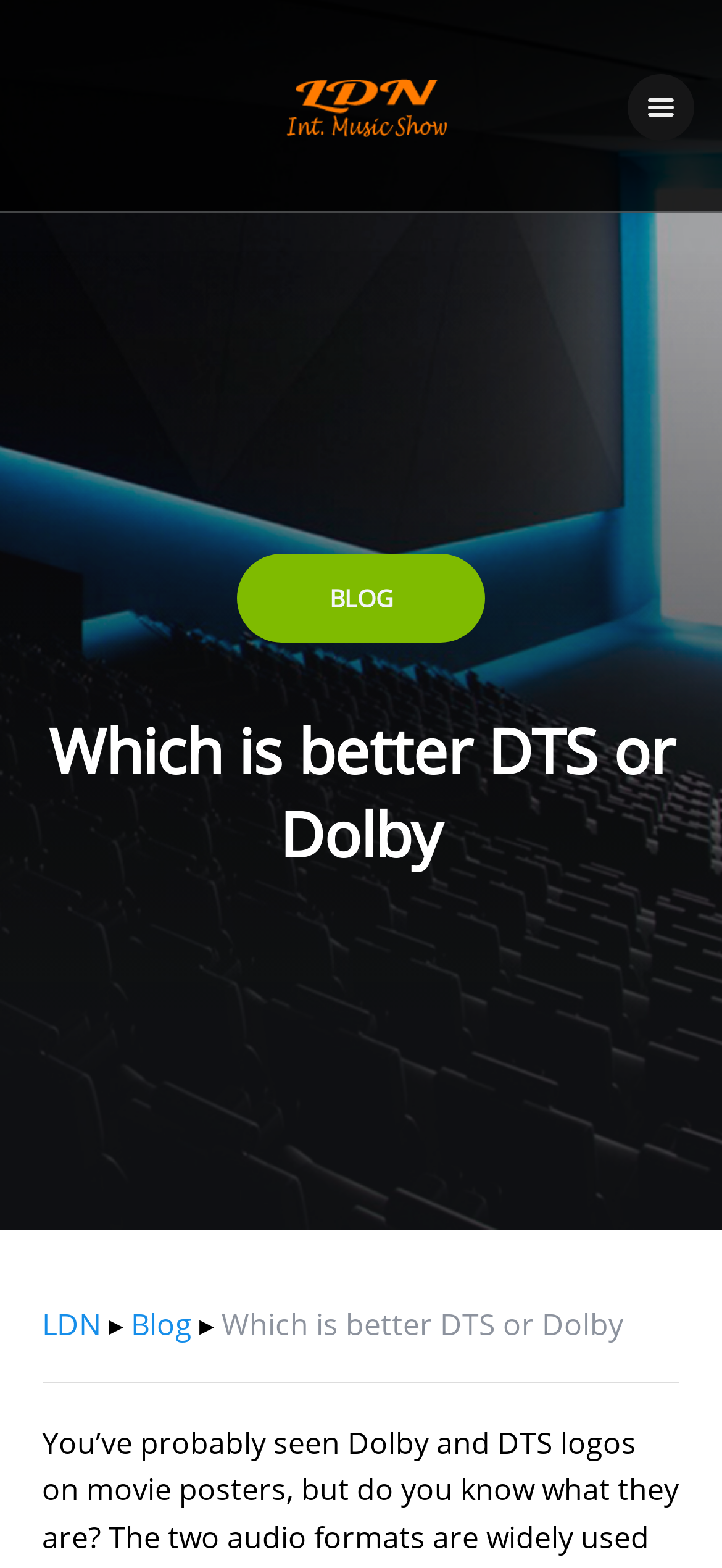Describe all visible elements and their arrangement on the webpage.

The webpage is about comparing Dolby and DTS, two audio formats widely used in theaters. At the top left, there is a link to "LDN Music Show" accompanied by an image with the same name. To the right of this link, there is another image with no description. 

Below these elements, there is a link to "BLOG" positioned at the top center of the page. The main heading "Which is better DTS or Dolby" is located below the "BLOG" link, spanning almost the entire width of the page. 

At the bottom of the page, there are three links aligned horizontally: "LDN", followed by a right-pointing arrow symbol, and then "Blog". To the right of these links, there is a static text "Which is better DTS or Dolby", which seems to be a repetition of the main heading.